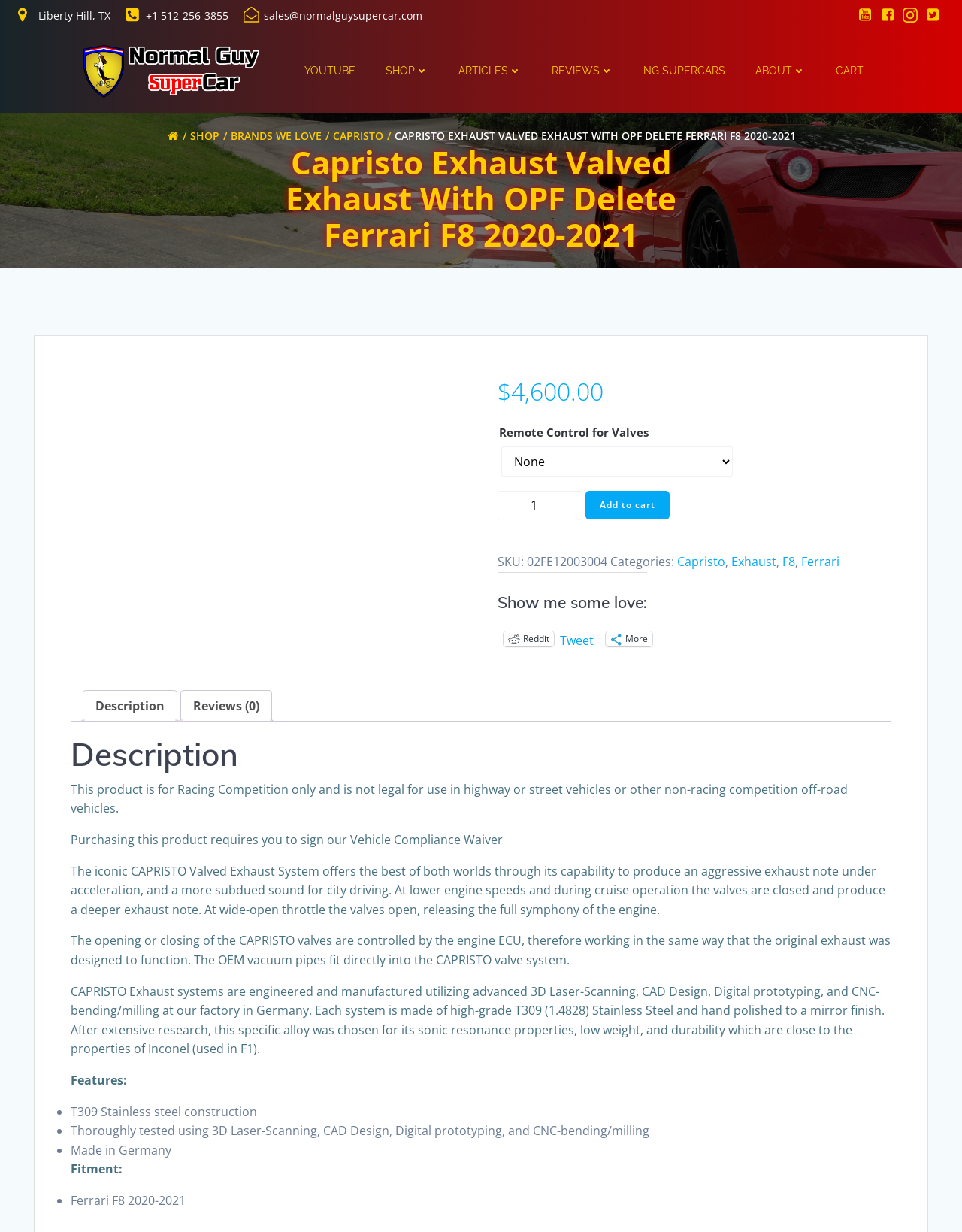Please respond to the question with a concise word or phrase:
What is the year range of the Ferrari F8 compatible with this exhaust system?

2020-2021